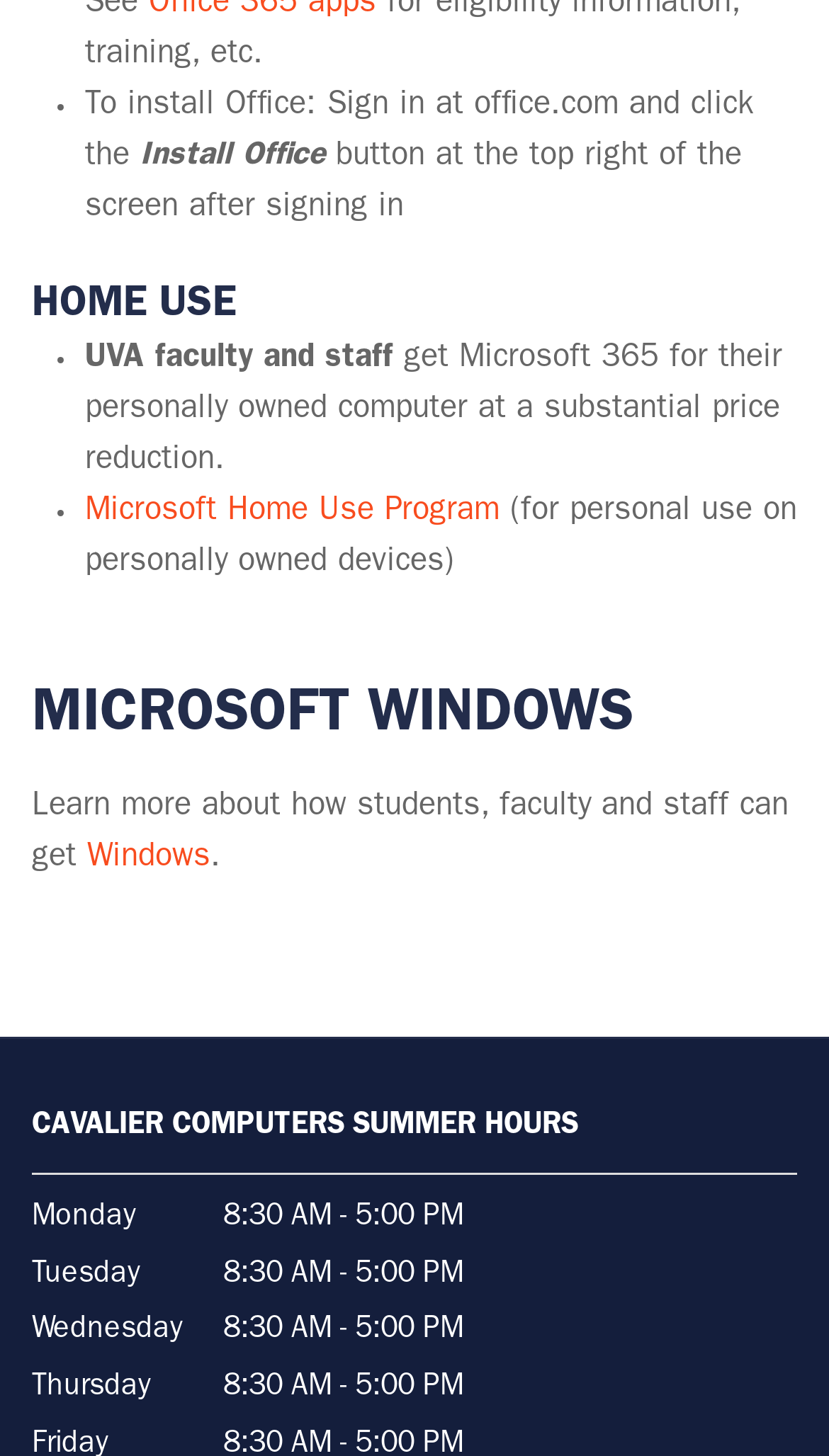Who can get Microsoft 365 at a substantial price reduction?
Answer the question with a detailed explanation, including all necessary information.

According to the text, 'UVA faculty and staff get Microsoft 365 for their personally owned computer at a substantial price reduction.'